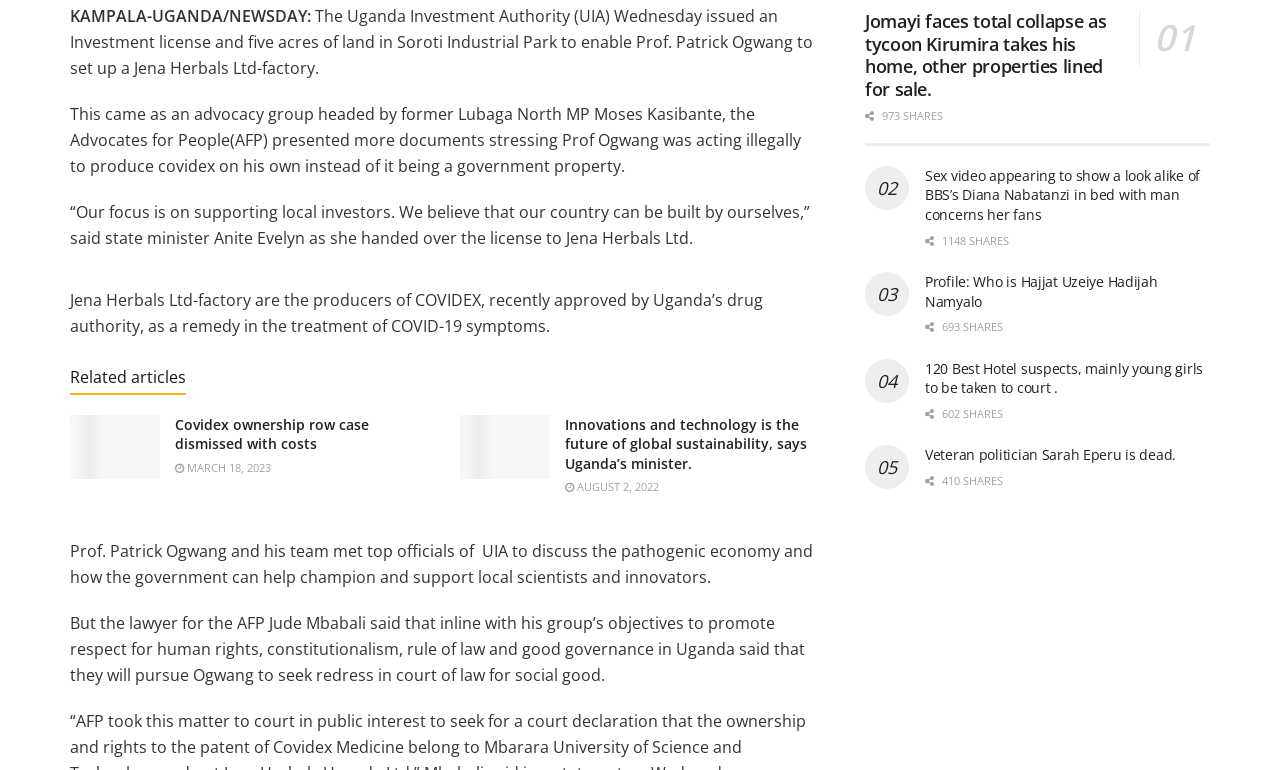How many shares does the article '01 Jomayi faces total collapse as tycoon Kirumira takes his home, other properties lined for sale' have?
Please look at the screenshot and answer using one word or phrase.

973